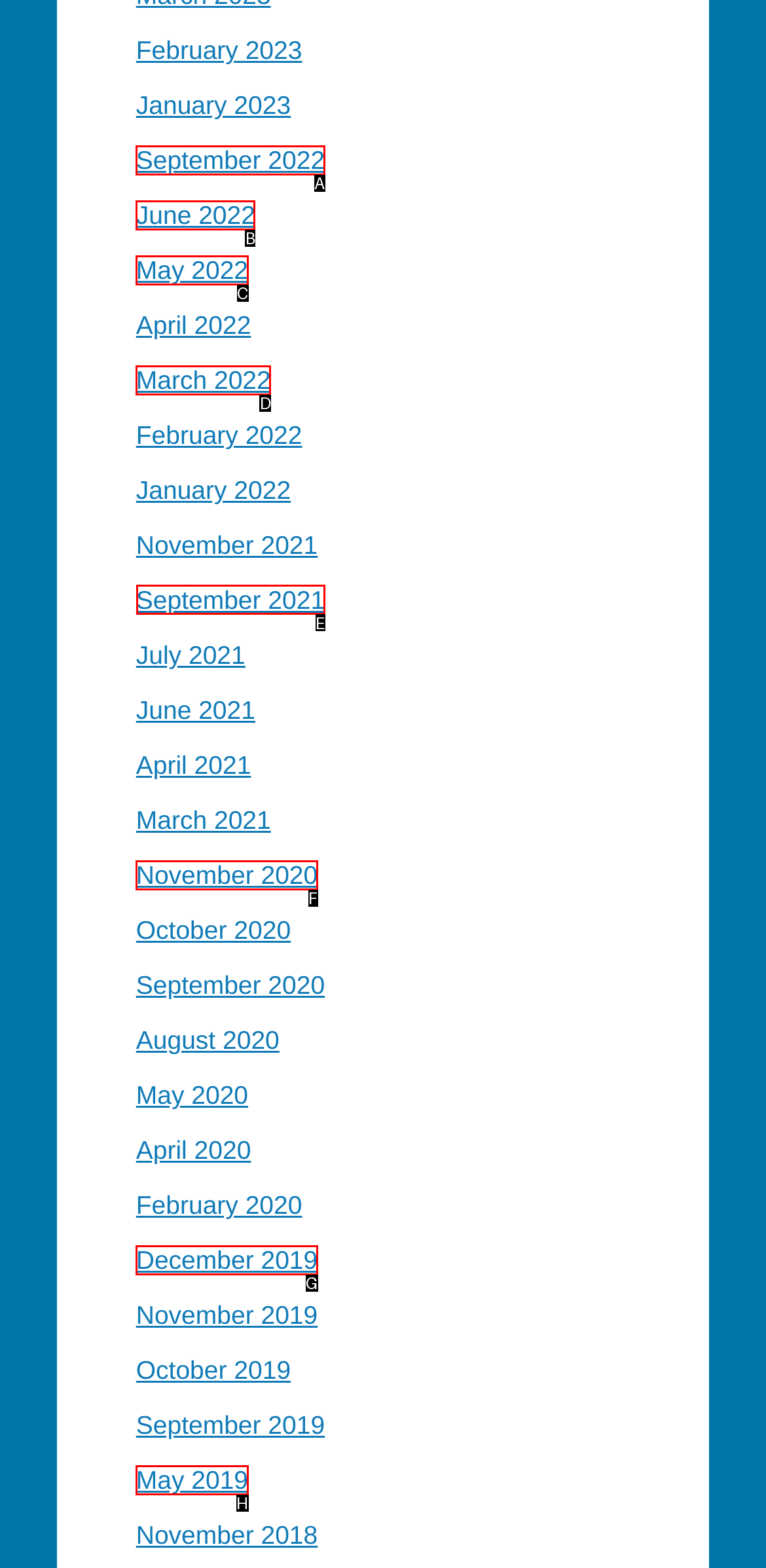Tell me which UI element to click to fulfill the given task: access September 2021. Respond with the letter of the correct option directly.

E